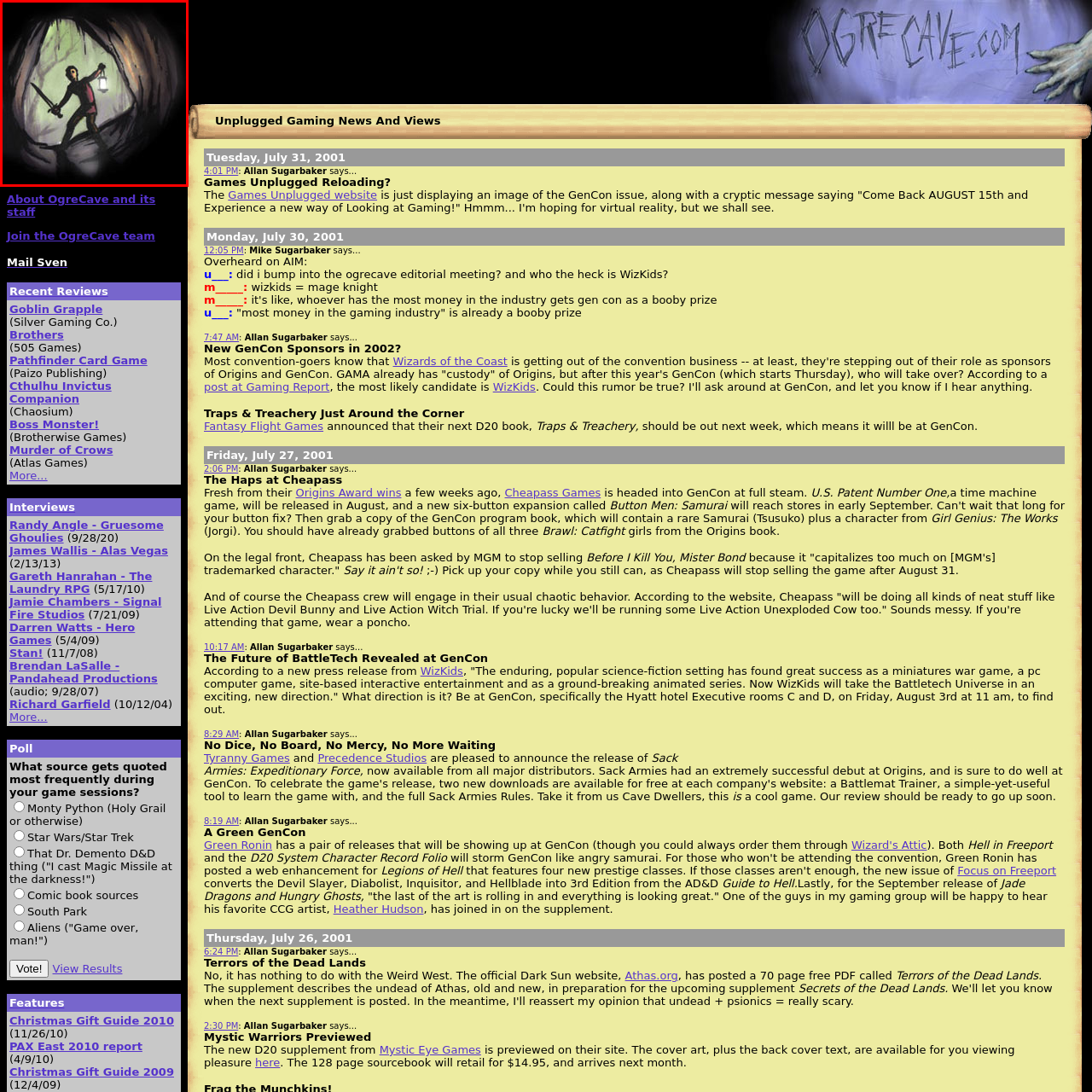What type of environment is the cave depicted as?
Observe the image inside the red bounding box and give a concise answer using a single word or phrase.

mysterious and possibly dangerous